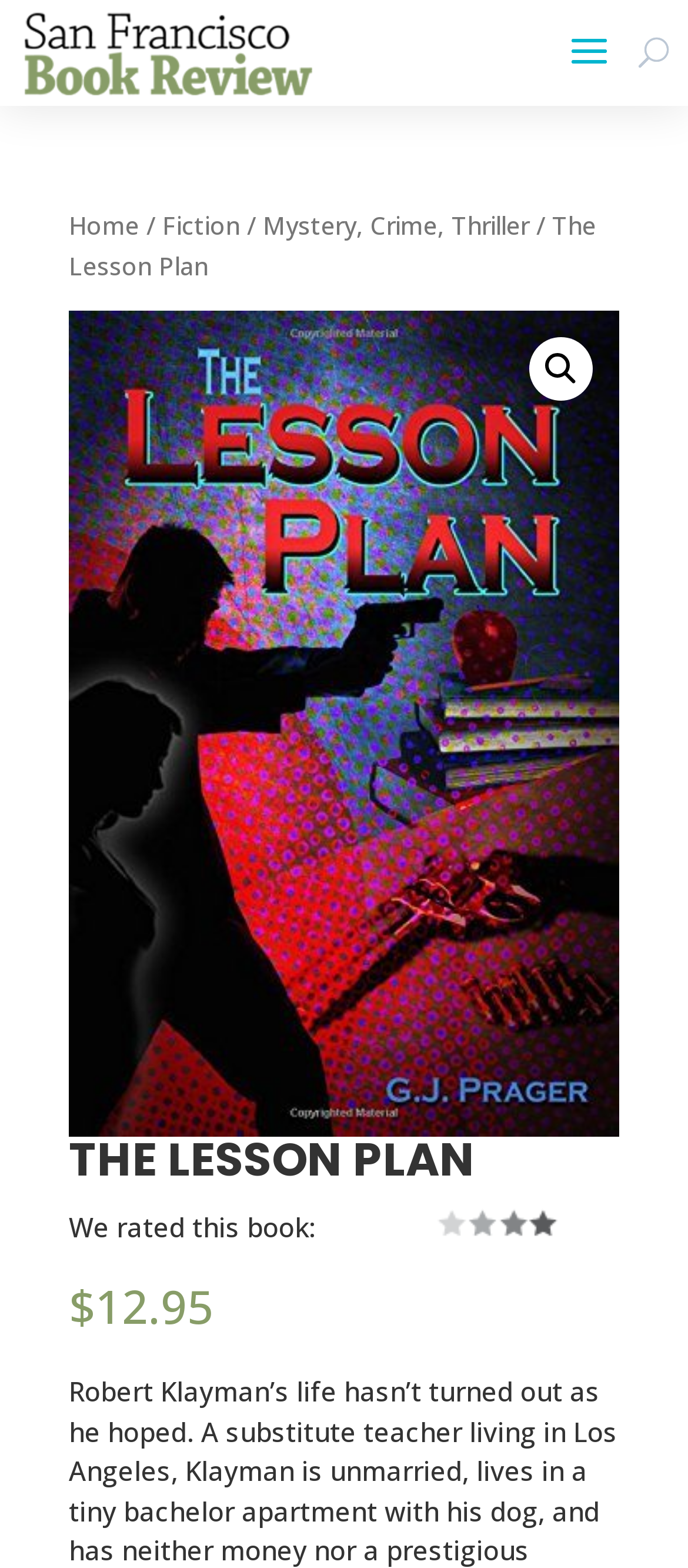Please provide the main heading of the webpage content.

THE LESSON PLAN